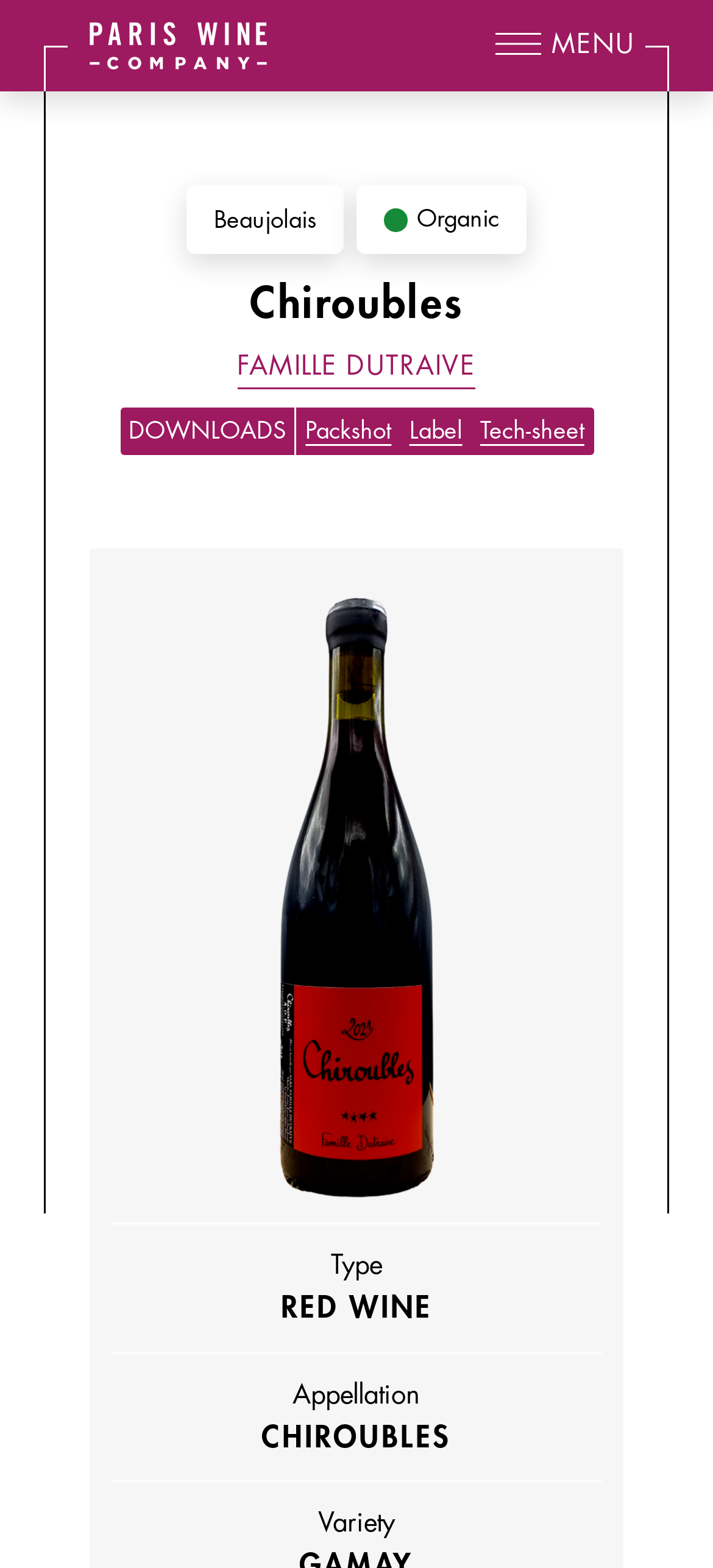Provide a short, one-word or phrase answer to the question below:
What is the name of the wine company?

Paris Wine Company